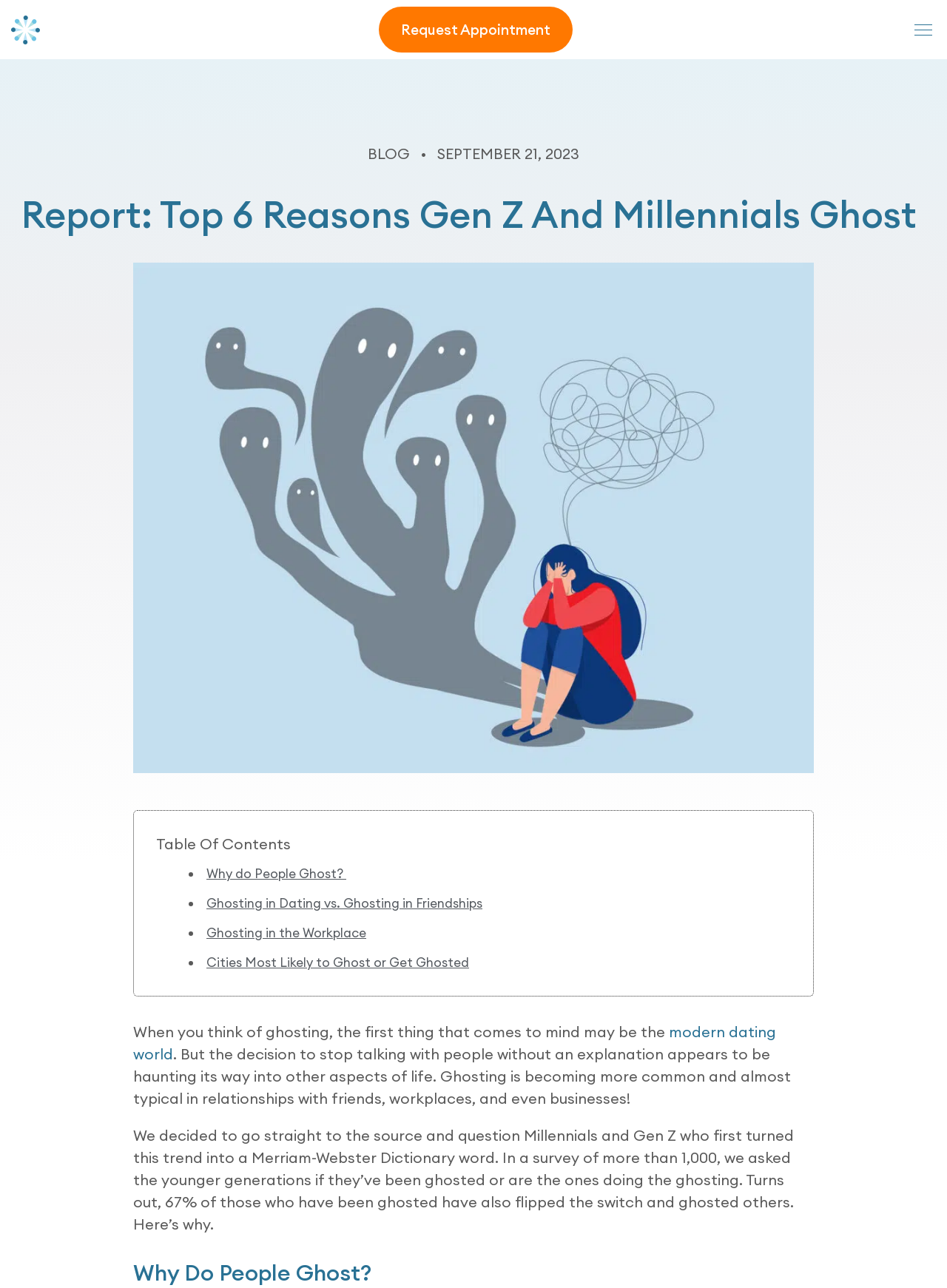Determine the bounding box coordinates for the area that needs to be clicked to fulfill this task: "Read the 'Why do People Ghost?' section". The coordinates must be given as four float numbers between 0 and 1, i.e., [left, top, right, bottom].

[0.218, 0.672, 0.366, 0.685]